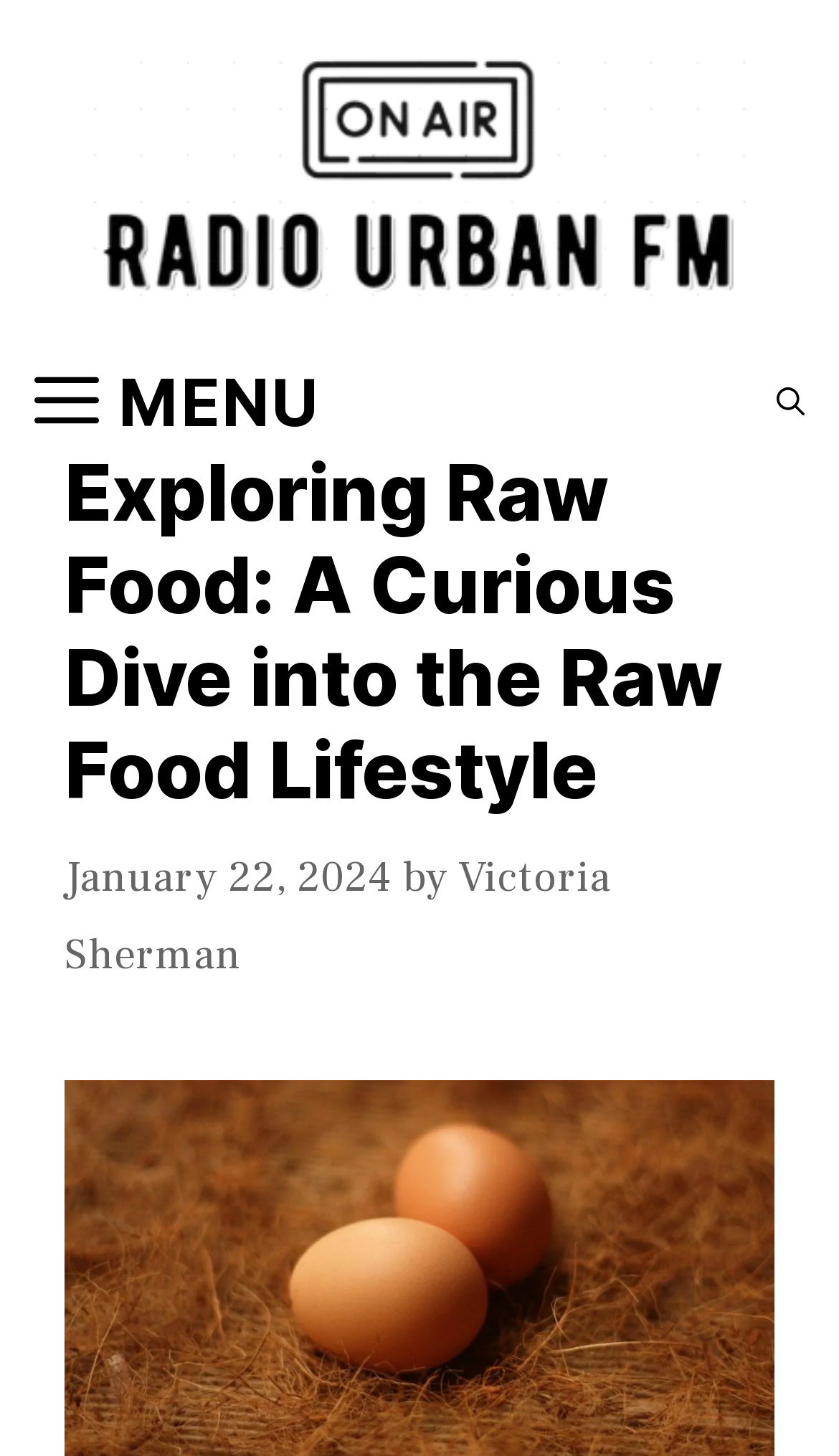Write a detailed summary of the webpage, including text, images, and layout.

This webpage is about exploring raw food and the raw food lifestyle. At the top, there is a banner that spans the entire width of the page, containing a link to "Radio Urban FM" with an accompanying image. Below the banner, there is a navigation menu with two buttons: "MENU" on the left and "Open search" on the right.

The main content of the page is headed by a title, "Exploring Raw Food: A Curious Dive into the Raw Food Lifestyle", which is centered near the top of the page. Below the title, there is a timestamp indicating that the article was published on January 22, 2024. The author of the article, Victoria Sherman, is credited below the timestamp.

There are no other notable UI elements or images on the page, aside from the banner image at the top. The overall layout is simple, with a clear focus on the article's title and content.